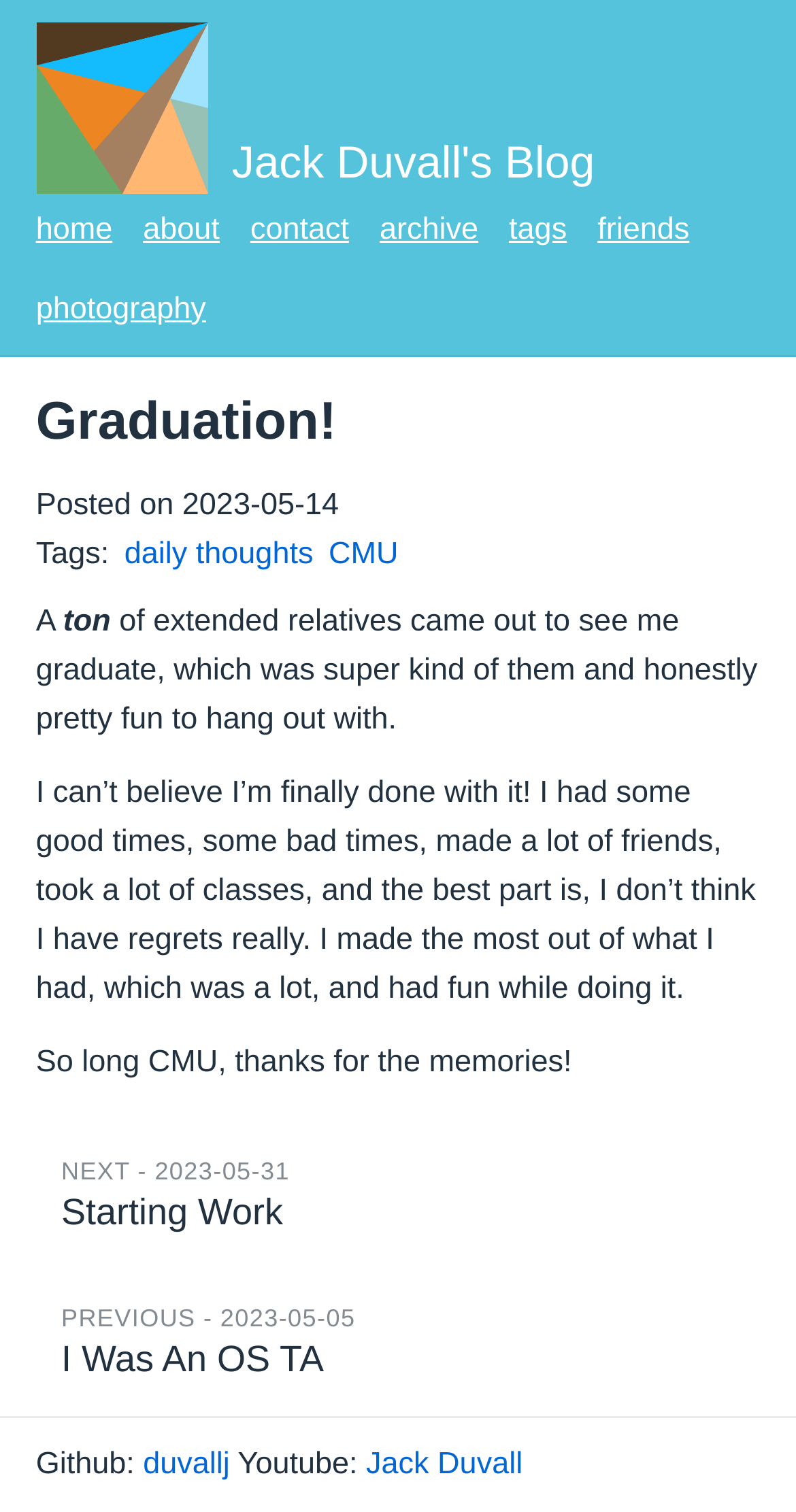Carefully examine the image and provide an in-depth answer to the question: How many relatives came to see the author graduate?

I found this information in the text 'A ton of extended relatives came out to see me graduate...' which explicitly states the number of relatives that attended the author's graduation.